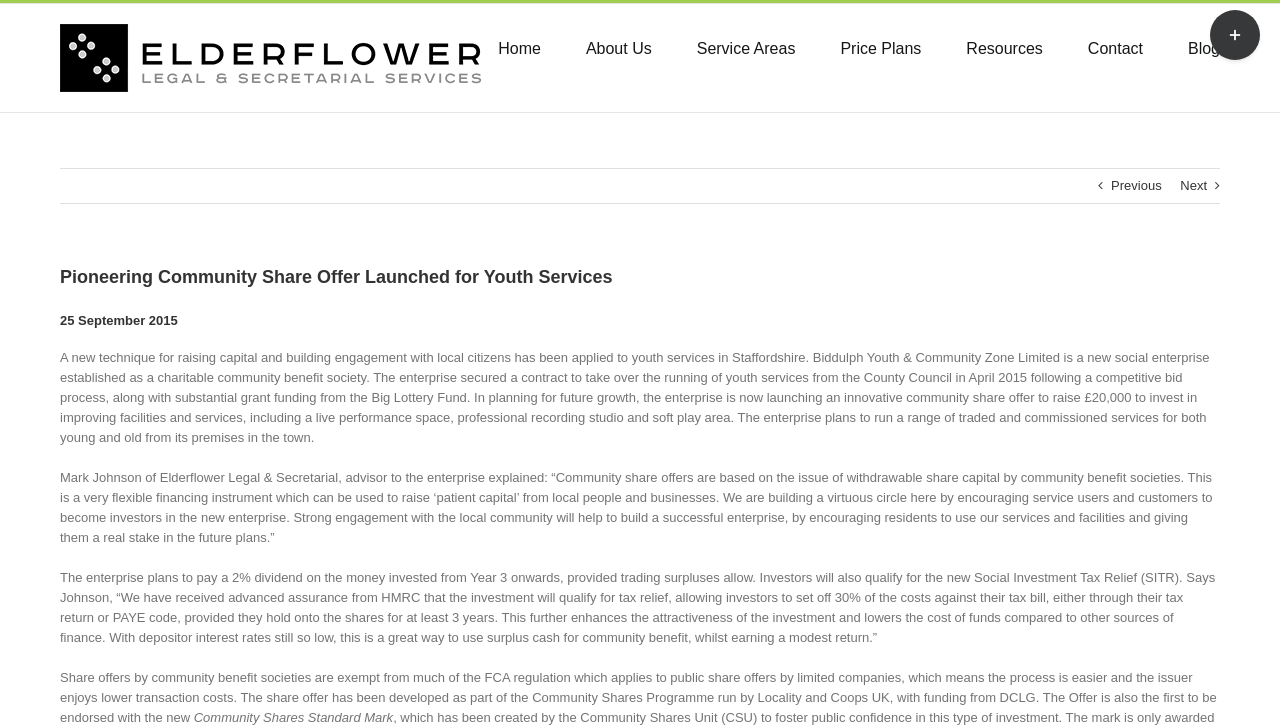Provide the bounding box coordinates of the HTML element described by the text: "Contact". The coordinates should be in the format [left, top, right, bottom] with values between 0 and 1.

[0.85, 0.006, 0.893, 0.124]